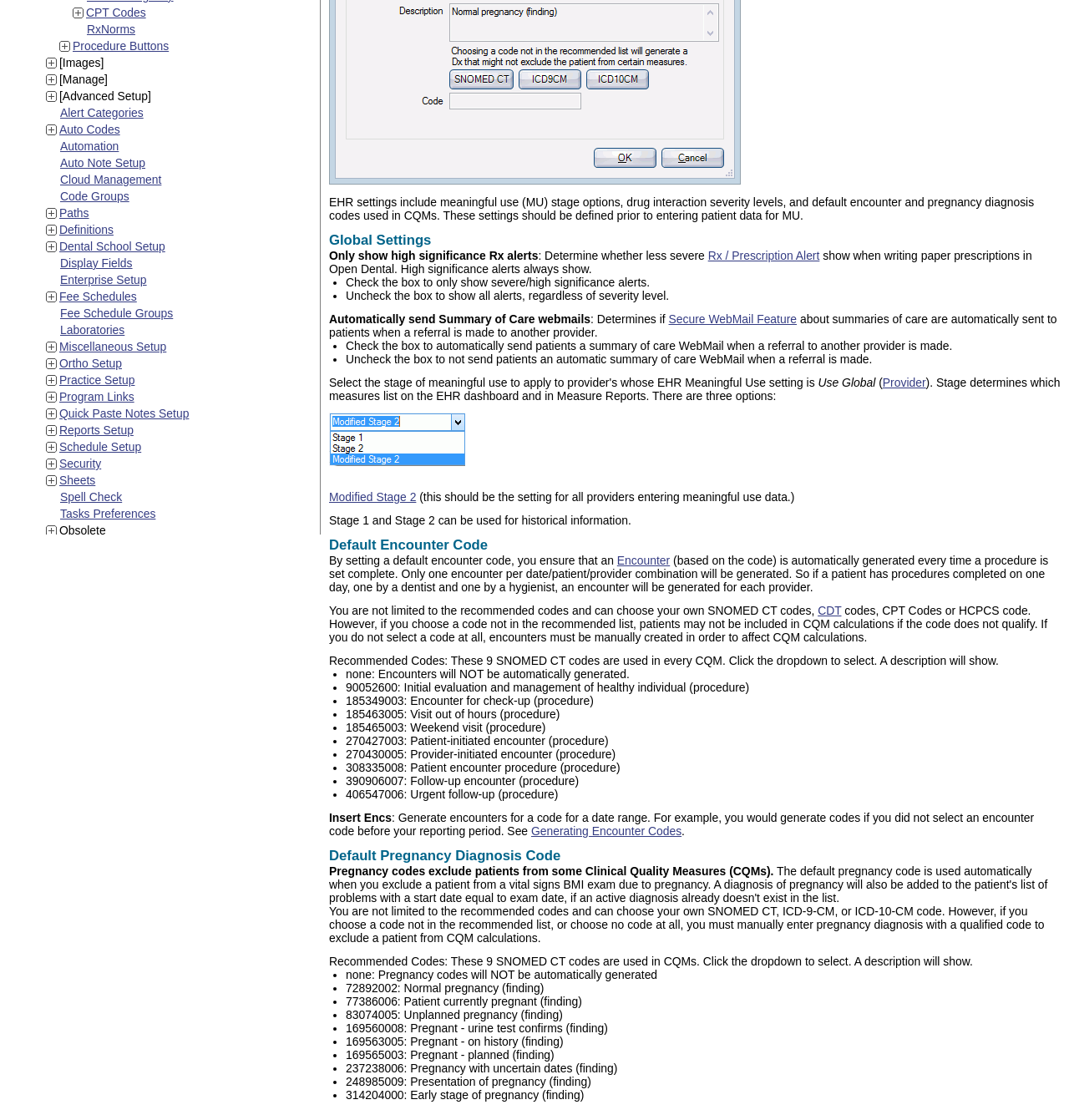Identify the coordinates of the bounding box for the element described below: "Free Software". Return the coordinates as four float numbers between 0 and 1: [left, top, right, bottom].

None